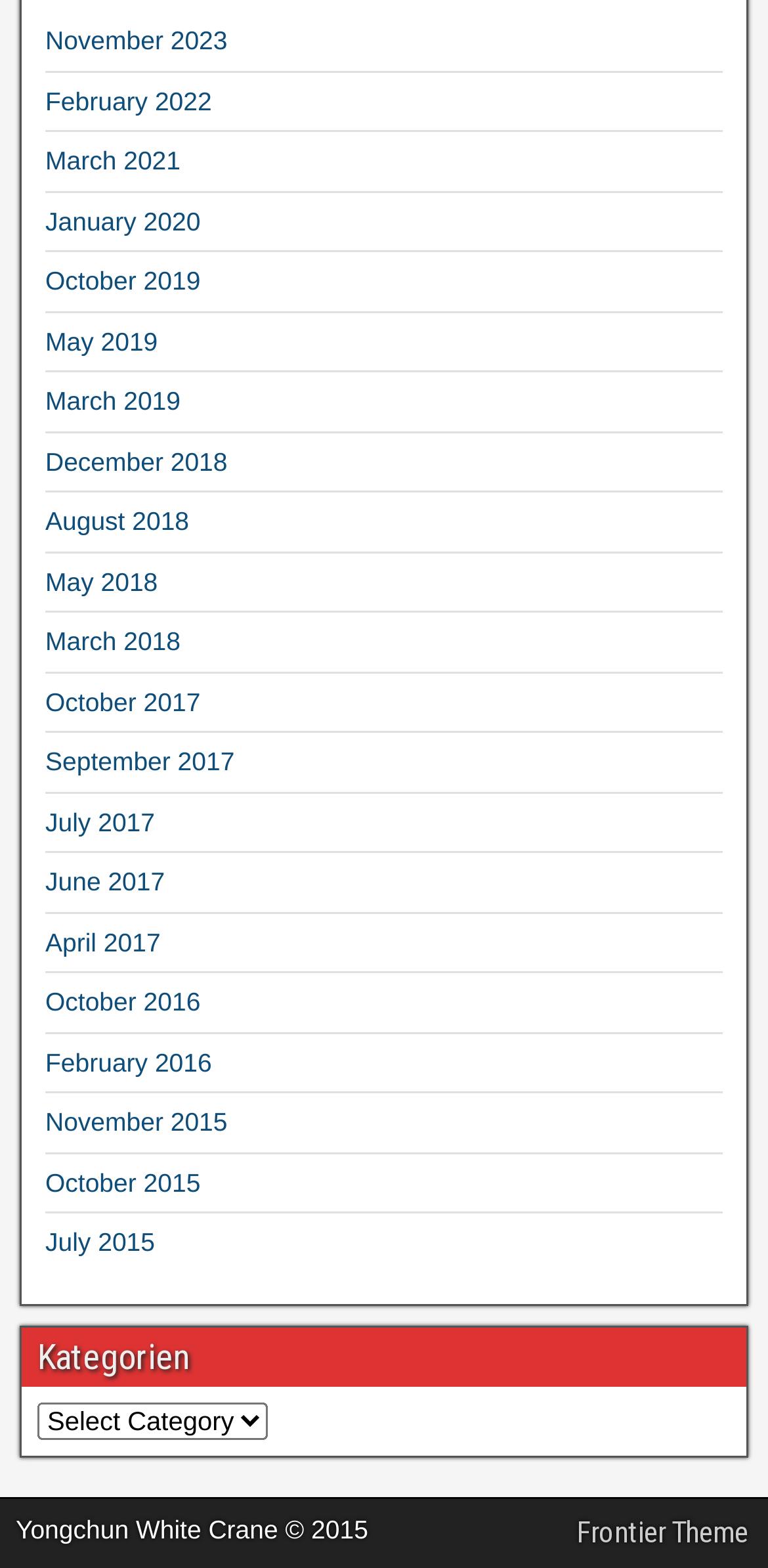What is the name of the copyright holder?
Based on the image, give a concise answer in the form of a single word or short phrase.

Yongchun White Crane